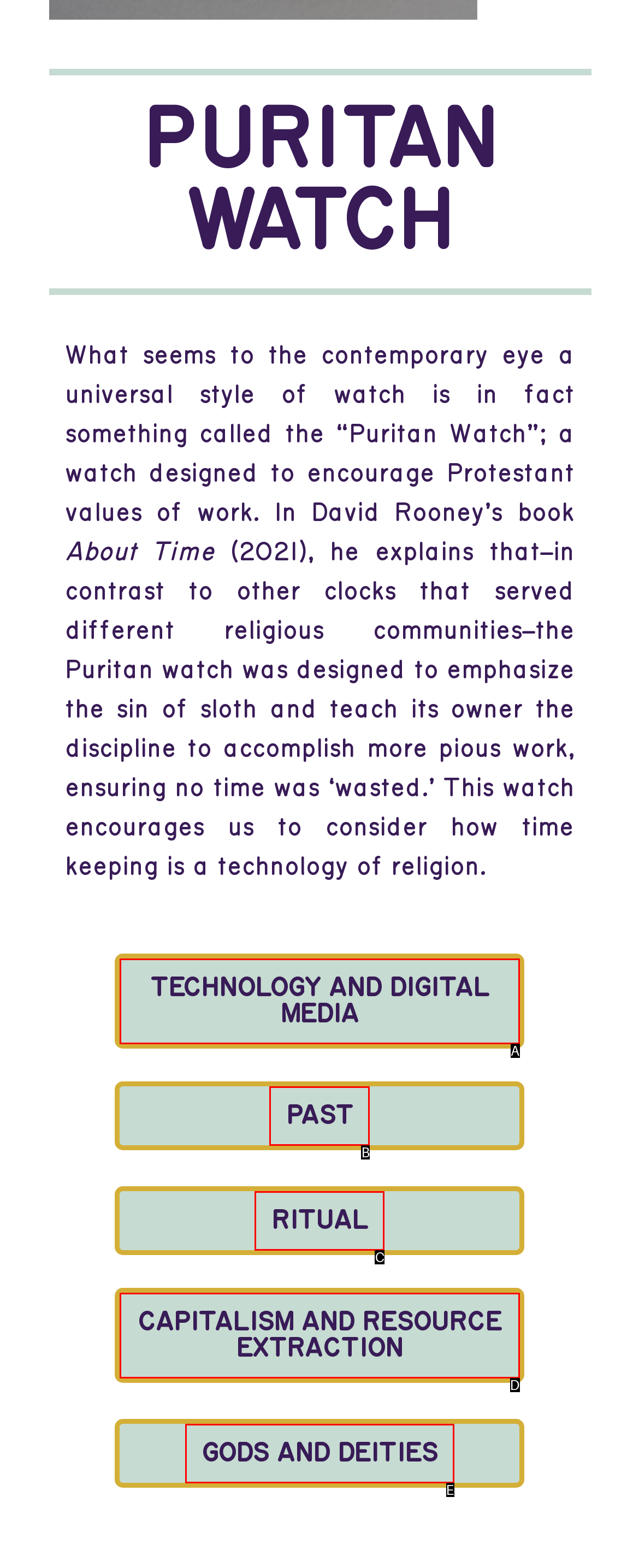Given the description: RITUAL, select the HTML element that matches it best. Reply with the letter of the chosen option directly.

C